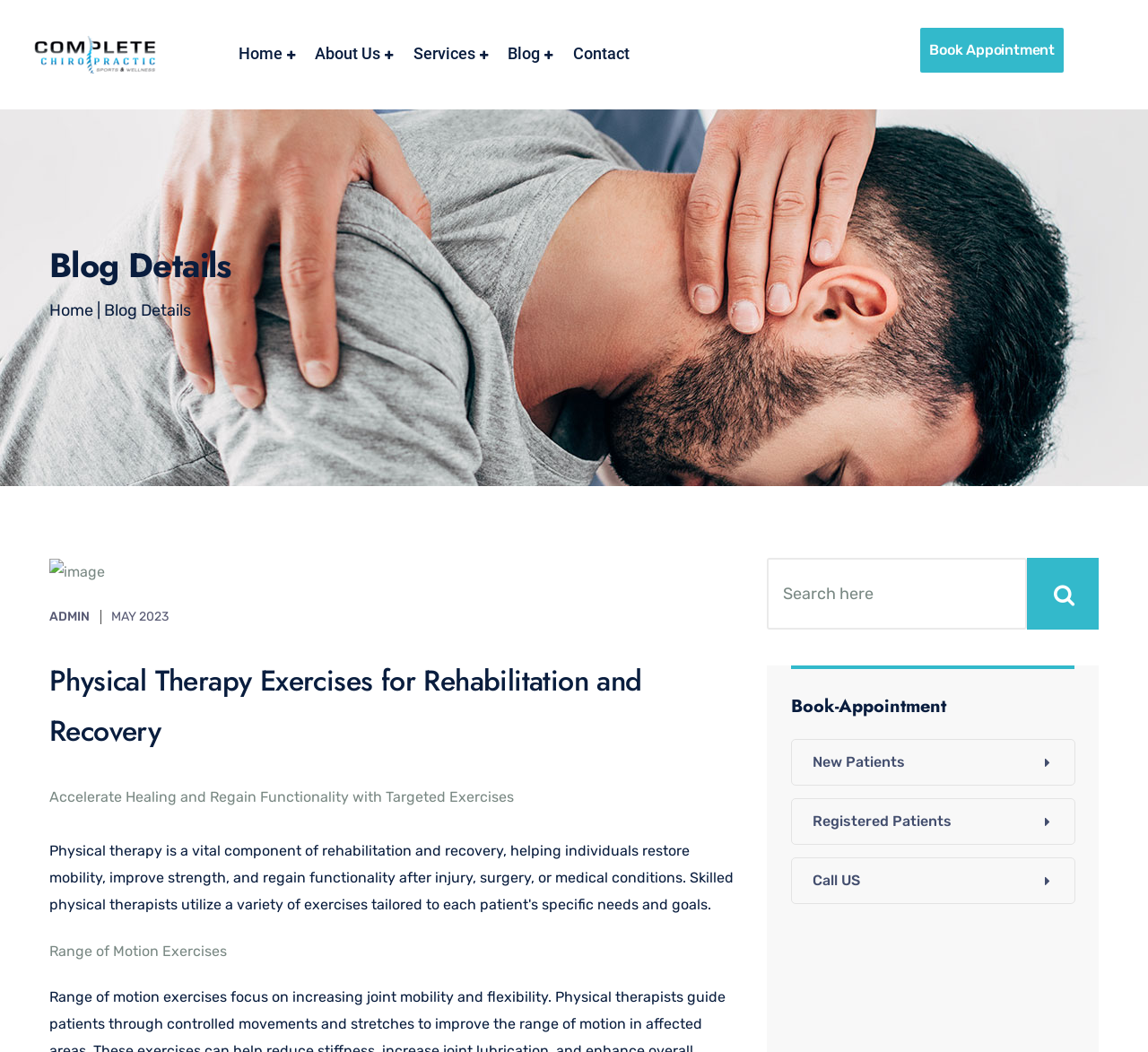What is the function of the search box?
Using the visual information, respond with a single word or phrase.

To search the blog